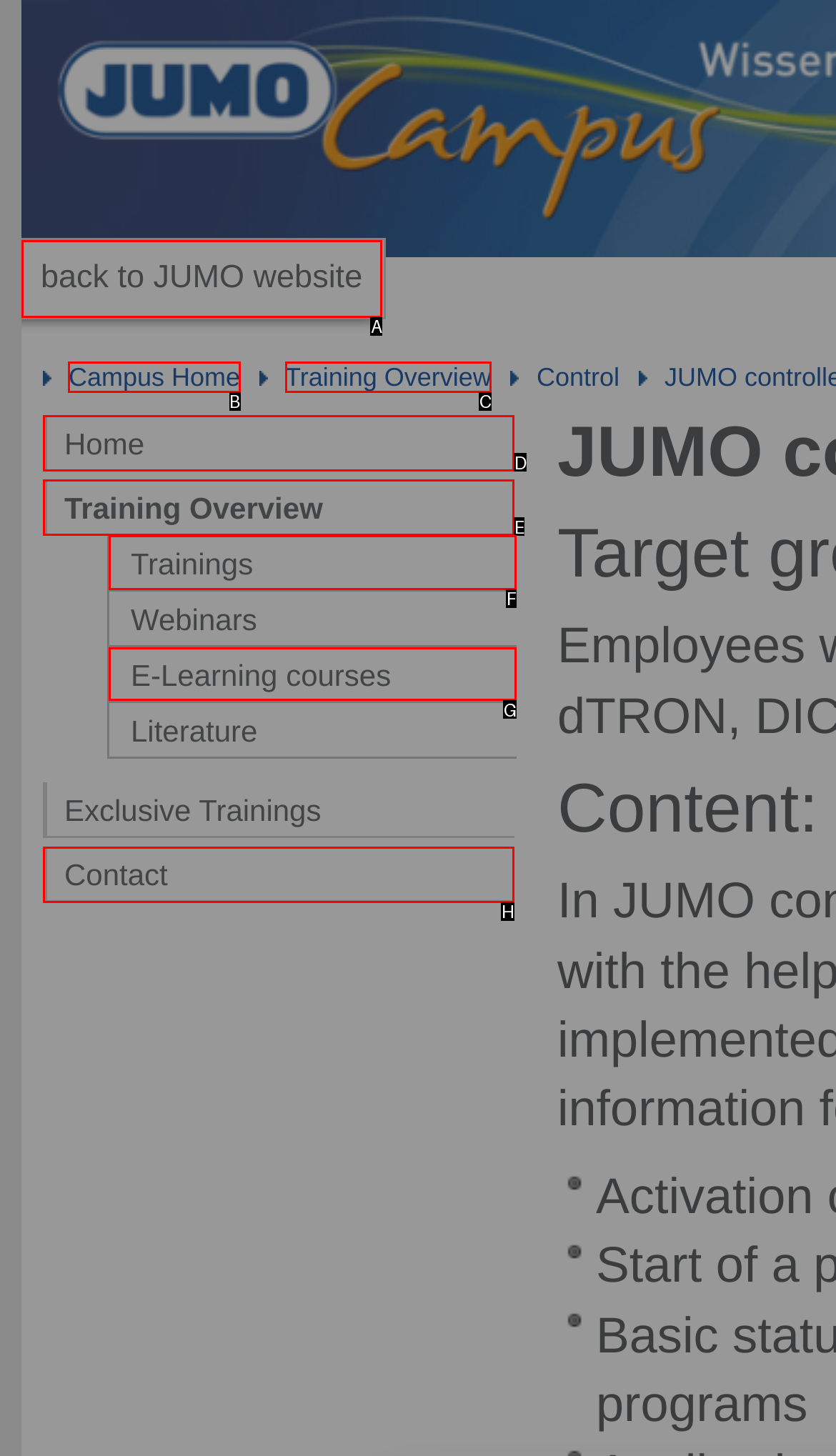Please indicate which option's letter corresponds to the task: go back to JUMO website by examining the highlighted elements in the screenshot.

A